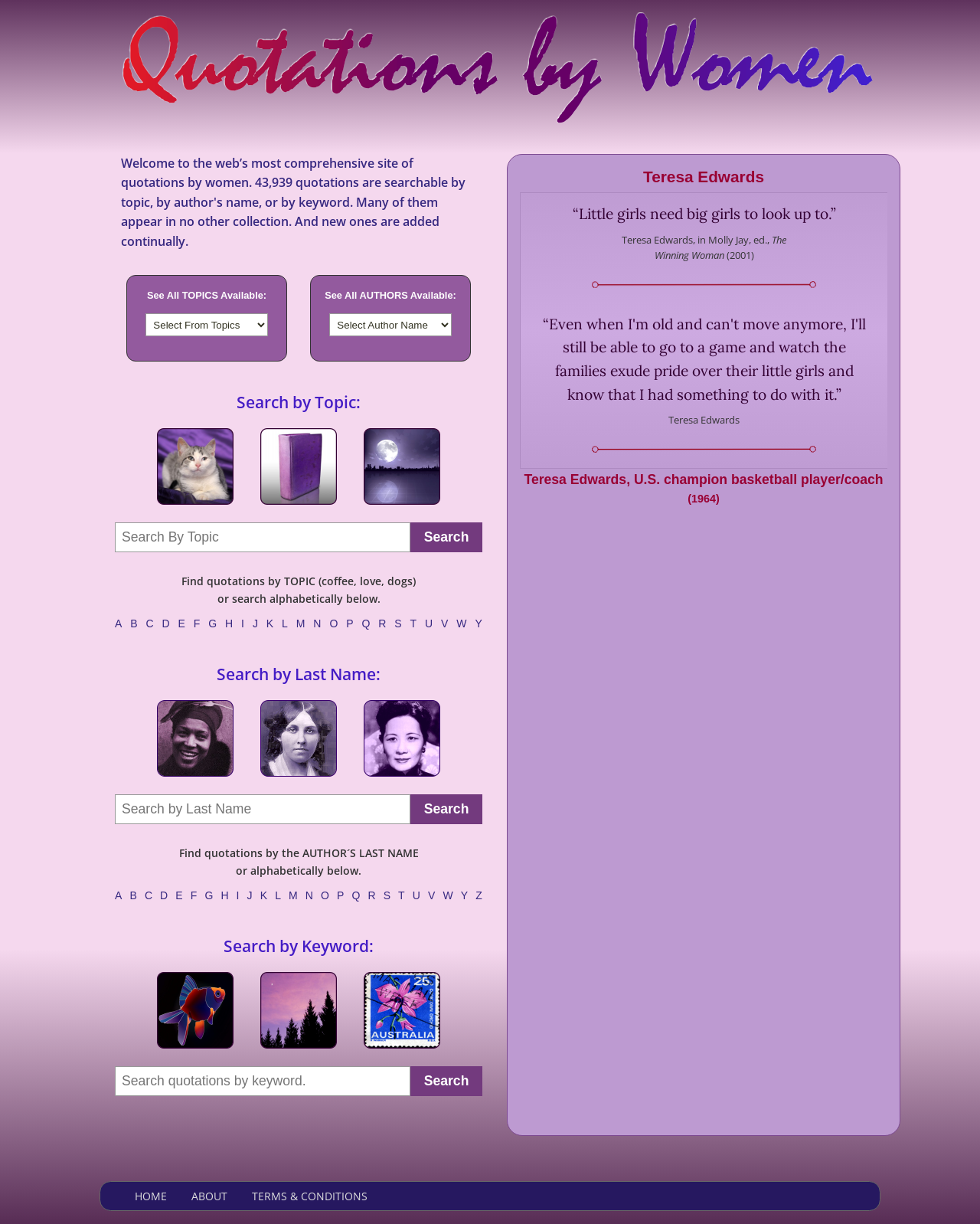Explain in detail what you observe on this webpage.

This webpage is dedicated to quotations by women, with a vast collection of over 40,000 unique quotations. The page is divided into sections, allowing users to search and explore quotations by topic, author's name, or keyword.

At the top of the page, there is a heading that welcomes users to the website, followed by a brief description of the collection and its search functionality. Below this, there are two dropdown menus, one for searching by topic and another for searching by author's name.

The page then presents two main sections: "Search by Topic" and "Search by Last Name." The "Search by Topic" section features a search box and a button to initiate the search. Below this, there are several links to popular topics, such as "topic cats," "topic books," and "topic moon," each accompanied by a small image. These links are arranged horizontally, with the search box and button positioned above them.

The "Search by Last Name" section also features a search box and a button. Below this, there are several links to authors' names, such as "Zora Neale Hurston," "Louisa May Alcott," and "Chingling Soong," each accompanied by a small image. These links are arranged horizontally, with the search box and button positioned above them.

Both sections have alphabetical lists of links, allowing users to search for quotations by topic or author's name in alphabetical order. The lists are extensive, with multiple links per row, stretching across the page.

Throughout the page, there are several images, mostly accompanying the links to topics and authors' names. The overall layout is organized, with clear headings and concise text, making it easy for users to navigate and find the quotations they are looking for.